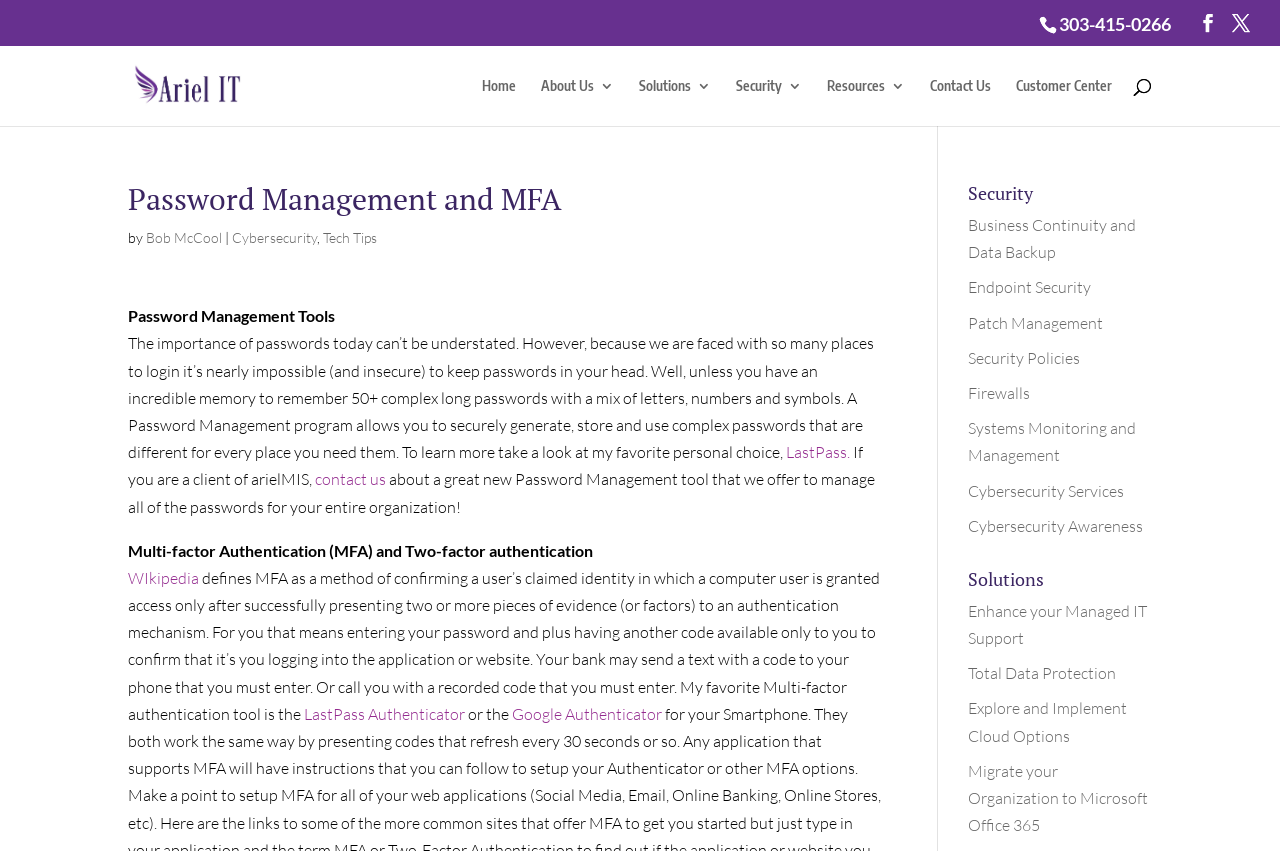What is the favorite personal choice of password management tool?
Can you offer a detailed and complete answer to this question?

According to the webpage, the author's favorite personal choice of password management tool is LastPass, which is a popular password management tool that securely generates, stores, and uses complex passwords.